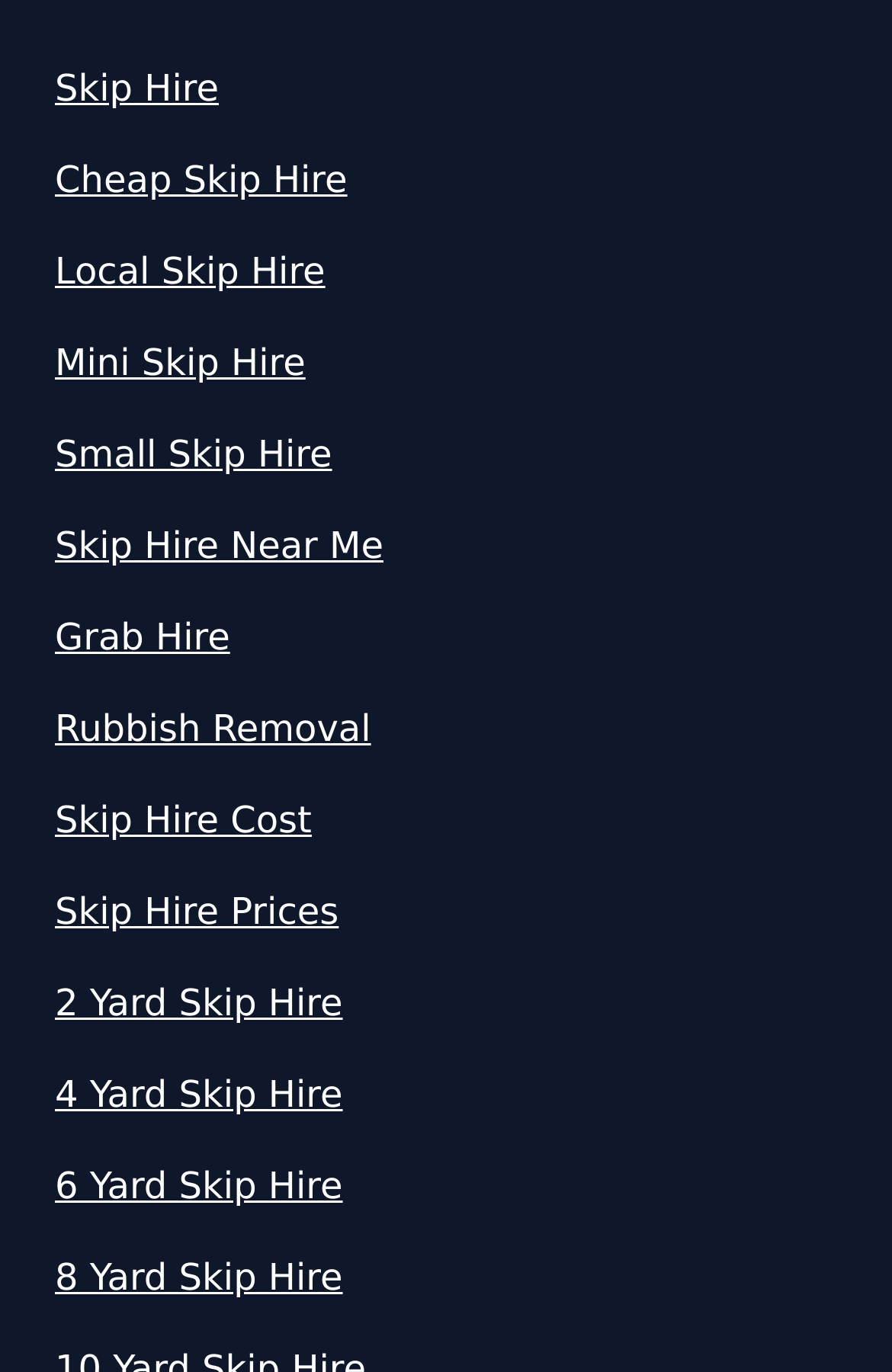Bounding box coordinates are given in the format (top-left x, top-left y, bottom-right x, bottom-right y). All values should be floating point numbers between 0 and 1. Provide the bounding box coordinate for the UI element described as: Skip Hire

[0.062, 0.045, 0.938, 0.085]